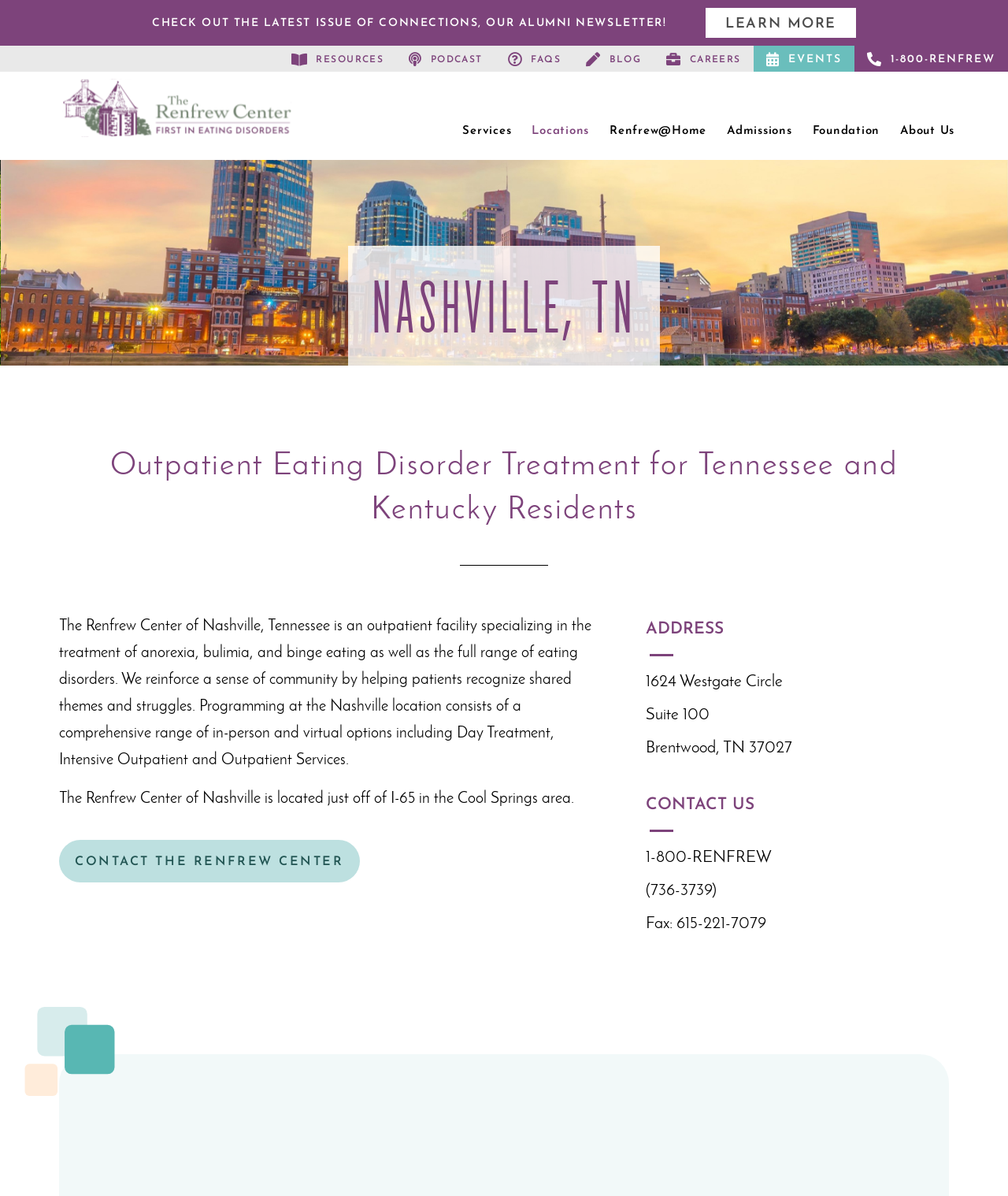Show the bounding box coordinates for the HTML element as described: "Contact the Renfrew Center".

[0.059, 0.702, 0.357, 0.738]